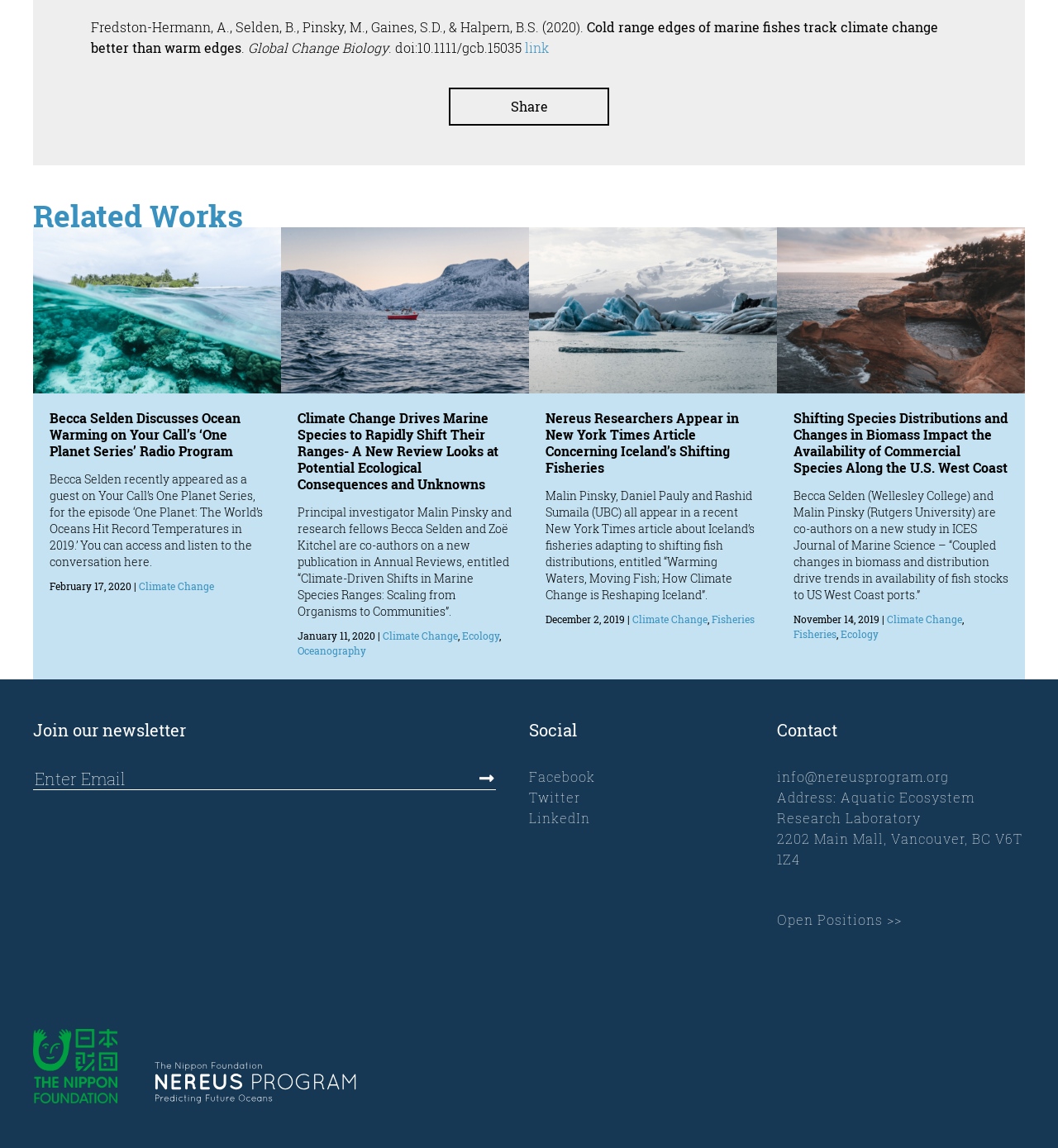Provide the bounding box coordinates of the section that needs to be clicked to accomplish the following instruction: "Click the 'Open Positions >>' link."

[0.734, 0.794, 0.852, 0.809]